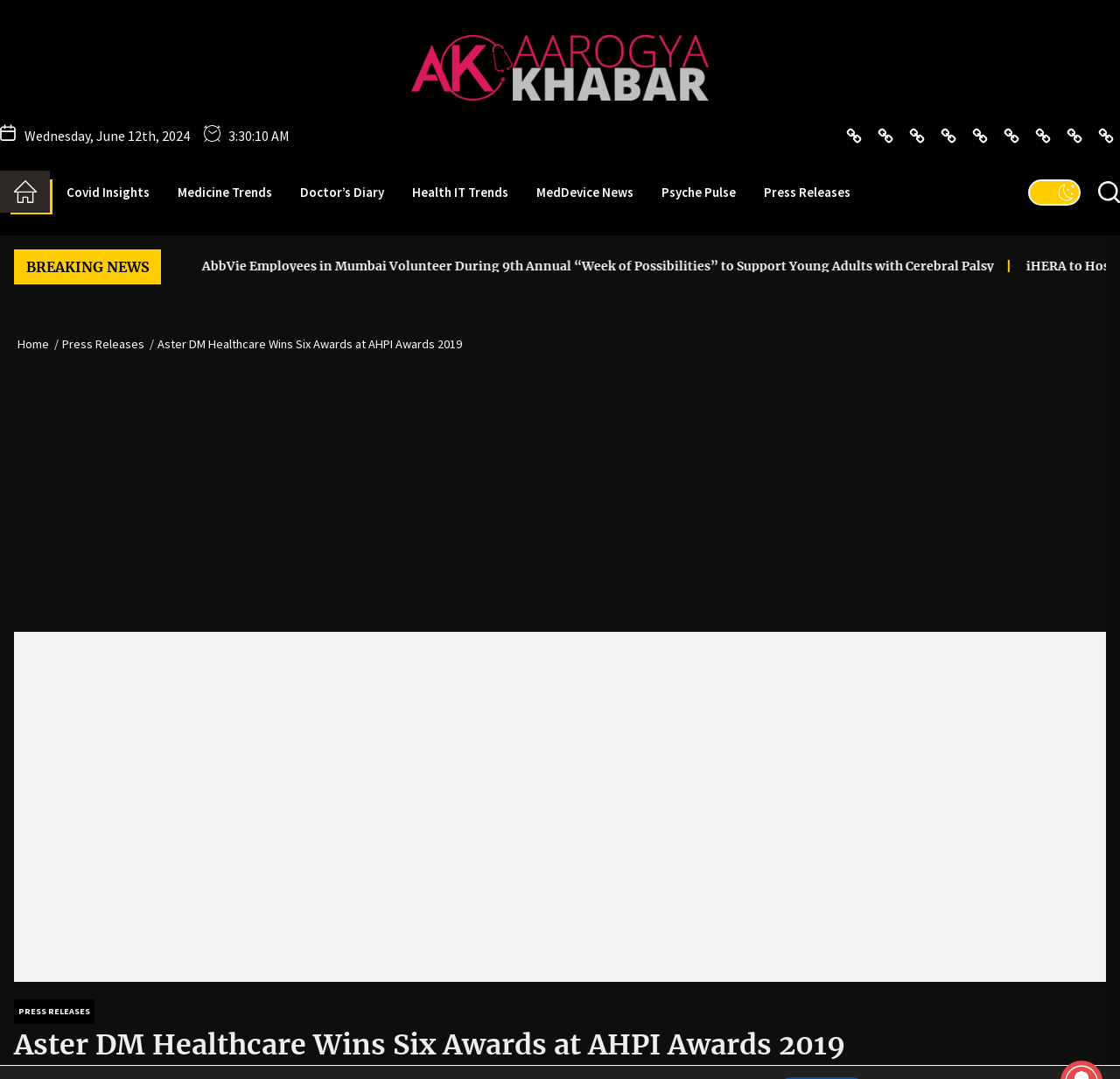Please determine the bounding box coordinates, formatted as (top-left x, top-left y, bottom-right x, bottom-right y), with all values as floating point numbers between 0 and 1. Identify the bounding box of the region described as: Press Releases

[0.052, 0.312, 0.138, 0.326]